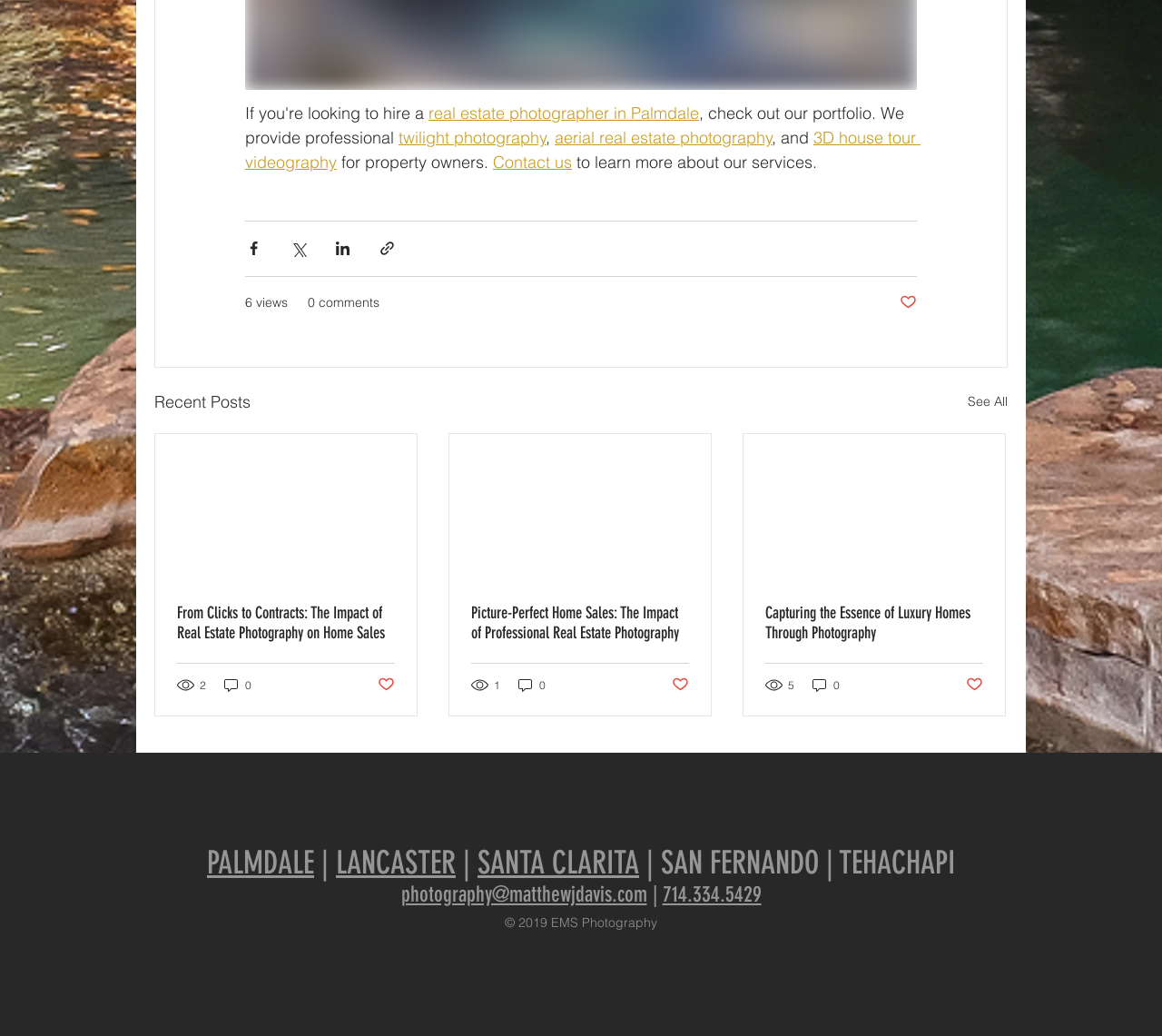Determine the bounding box coordinates of the clickable area required to perform the following instruction: "Click the 'Facebook' link". The coordinates should be represented as four float numbers between 0 and 1: [left, top, right, bottom].

None